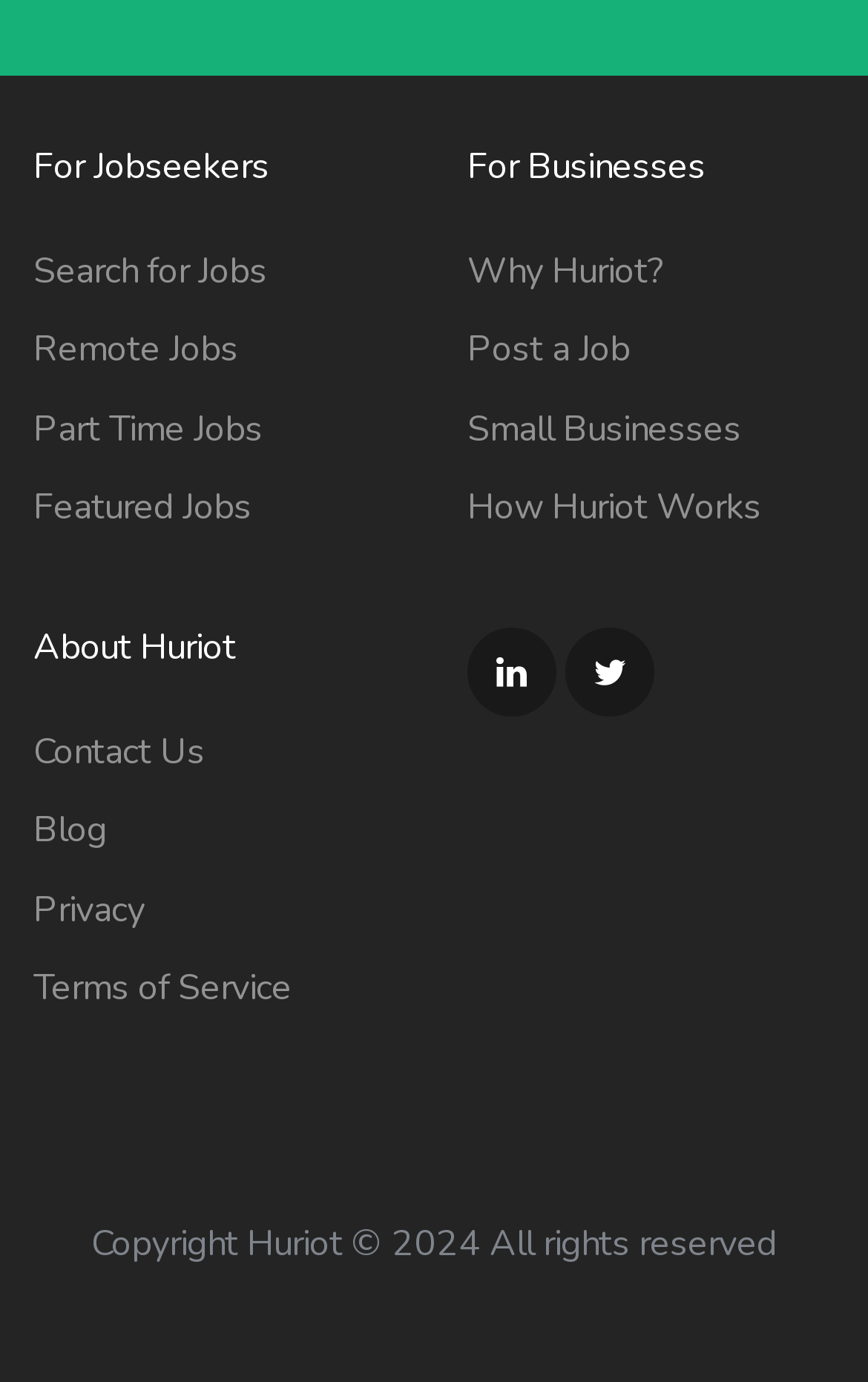Reply to the question with a single word or phrase:
What is the last link under 'For Businesses'?

How Huriot Works